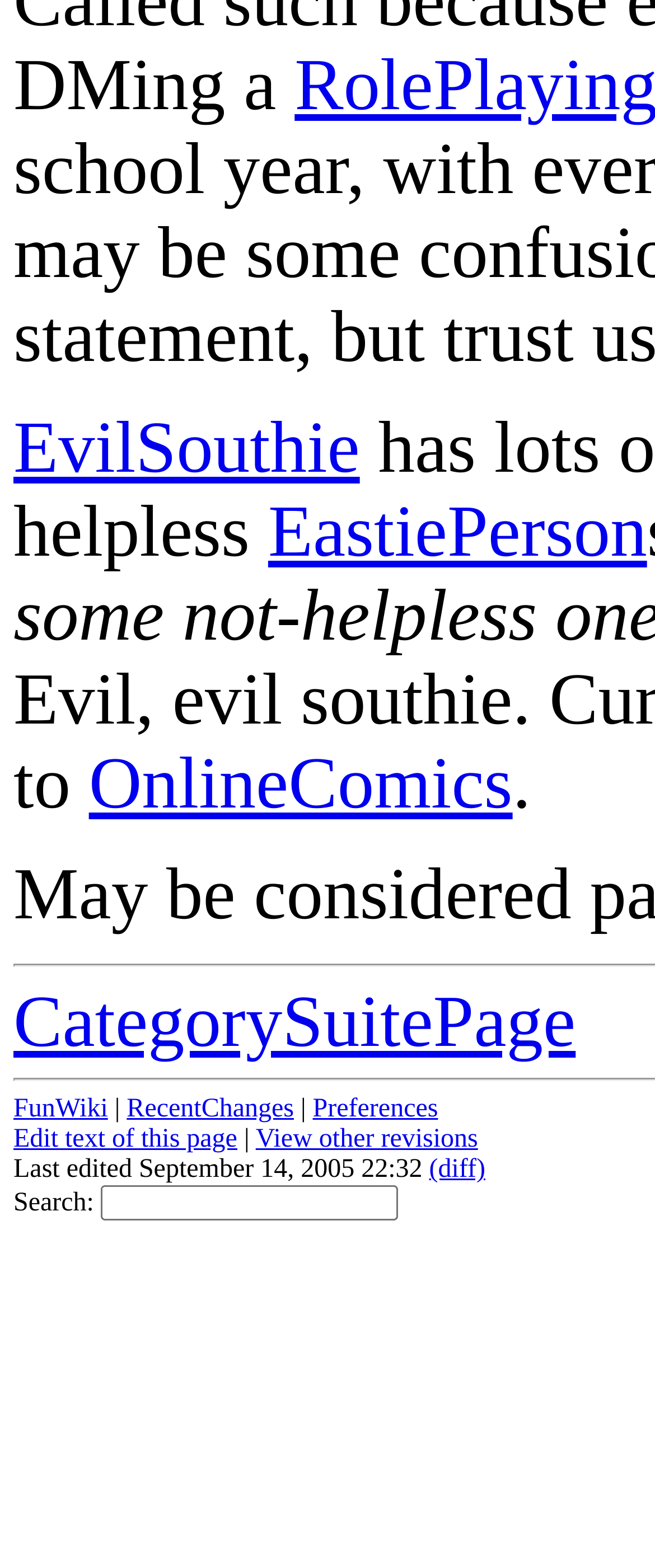Determine the bounding box for the described UI element: "Press Releases".

None